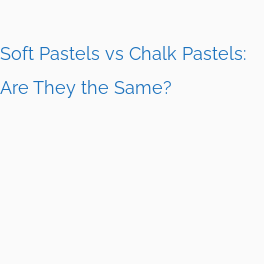What aspects of pastels are compared in the section? Refer to the image and provide a one-word or short phrase answer.

Texture, blending, and effects